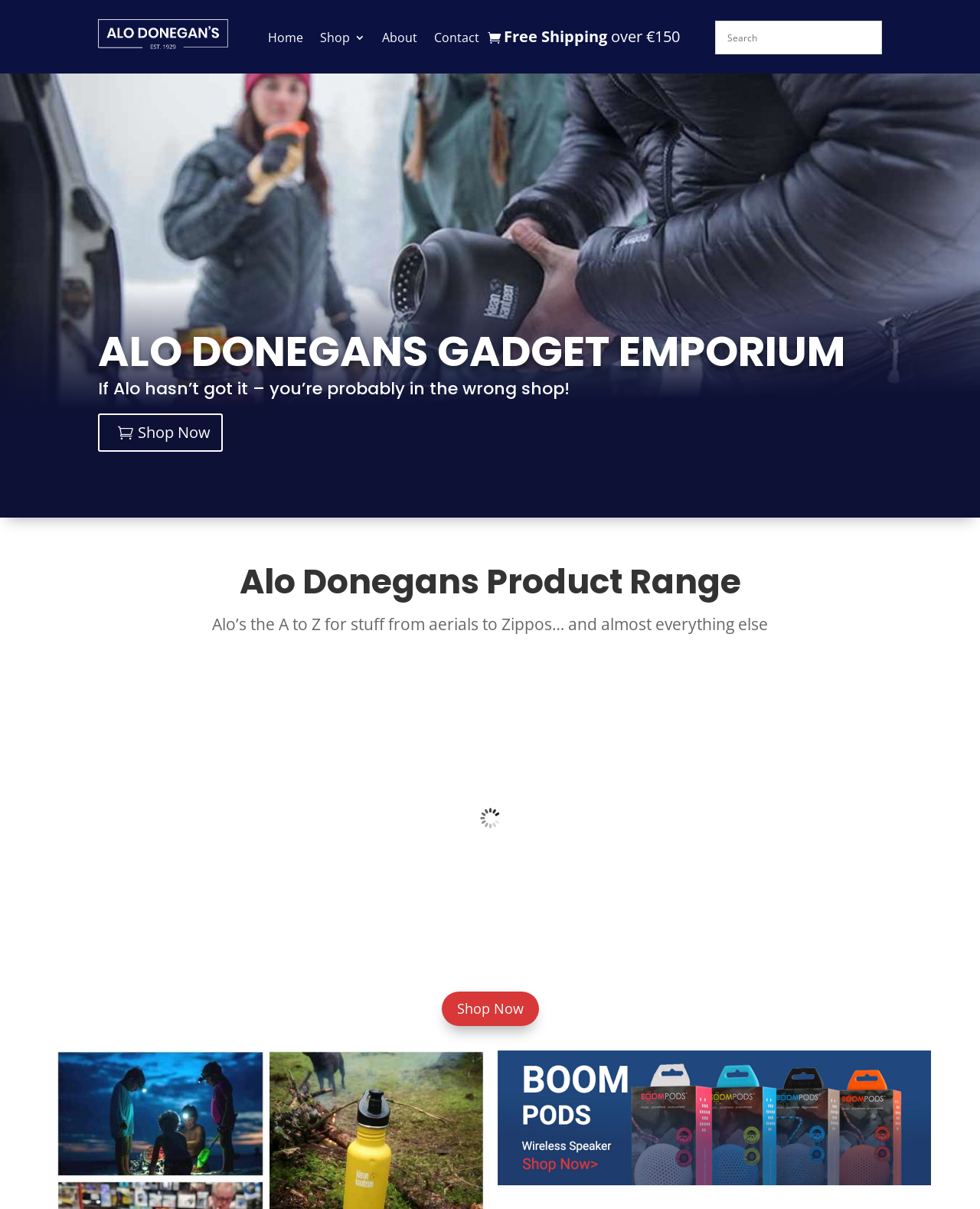Use a single word or phrase to answer the question:
What is the range of products sold by Alo Donegans?

A to Z